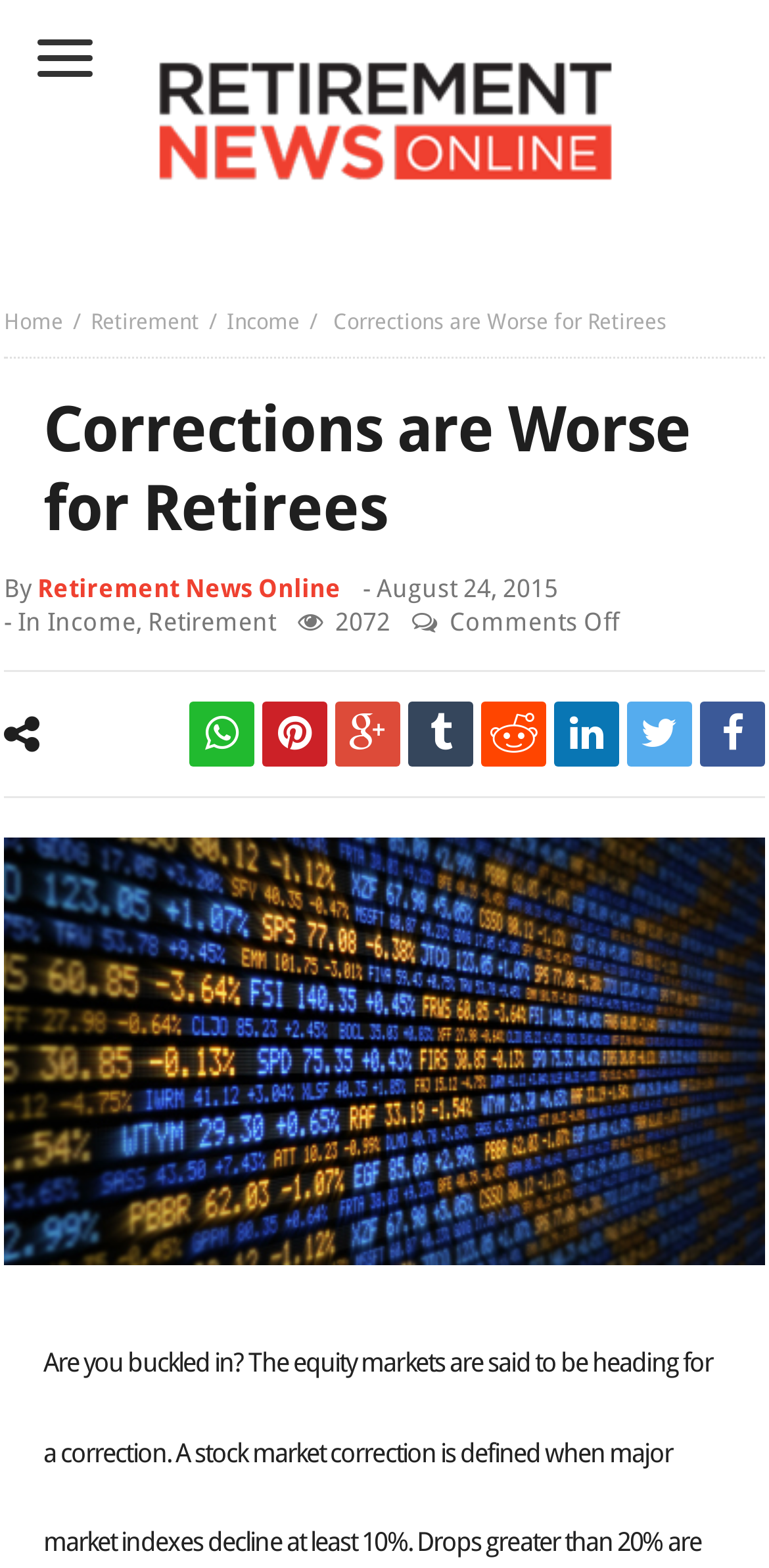Could you provide the bounding box coordinates for the portion of the screen to click to complete this instruction: "View the 'Income' section"?

[0.295, 0.197, 0.39, 0.214]